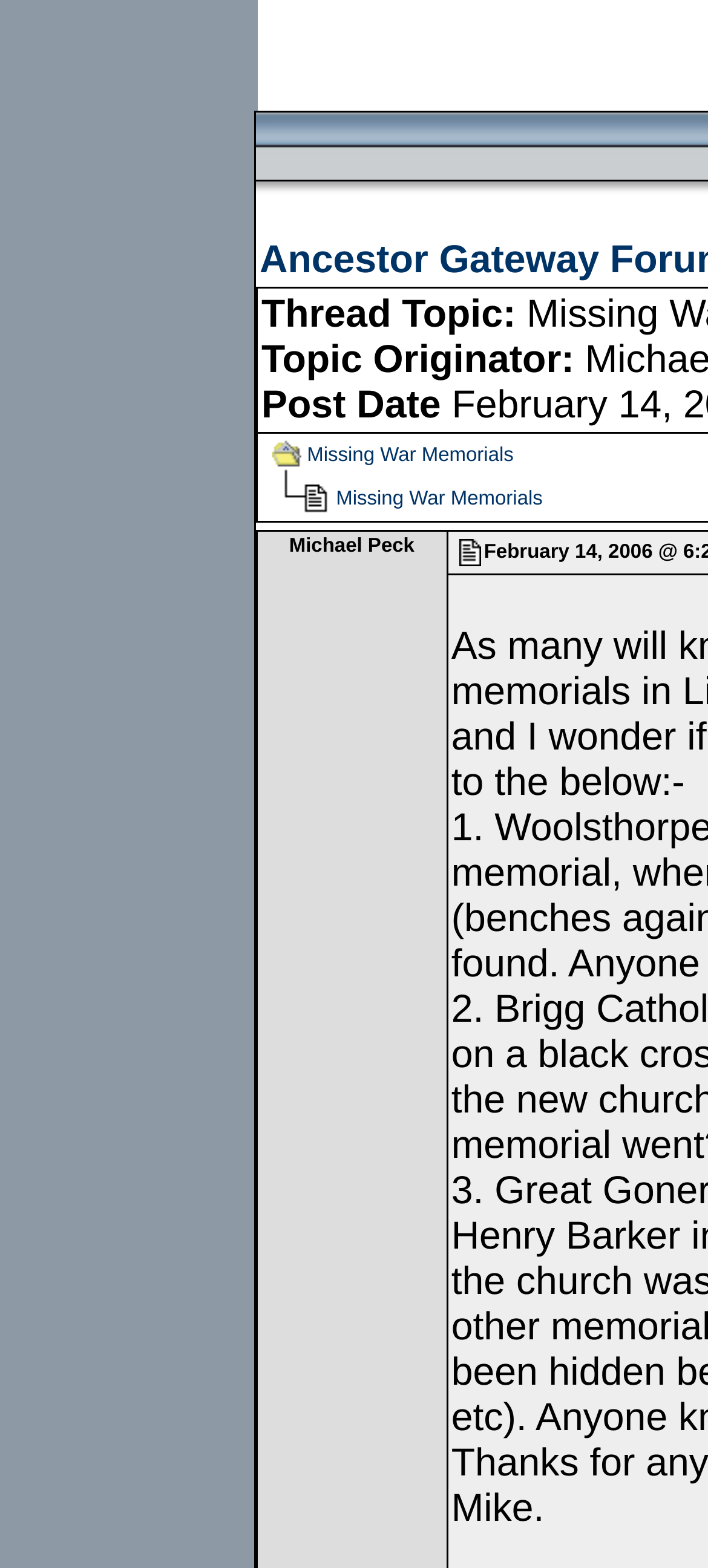What is the text next to the last image?
Provide a well-explained and detailed answer to the question.

I found the last image element [19] and looked for a nearby text element, which is [115] StaticText 'Mike.'